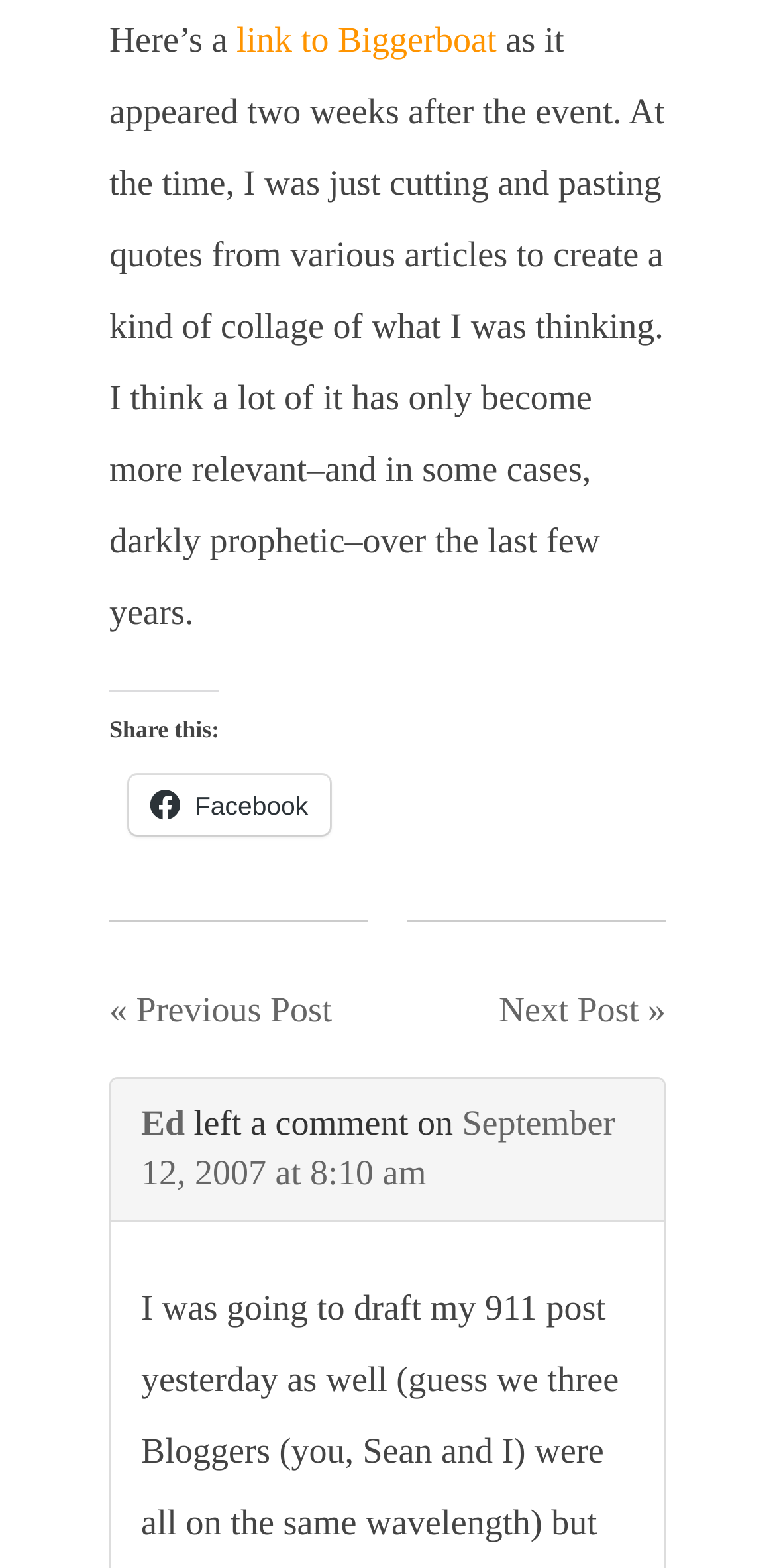Determine the bounding box of the UI element mentioned here: "« Previous Post". The coordinates must be in the format [left, top, right, bottom] with values ranging from 0 to 1.

[0.141, 0.631, 0.428, 0.656]